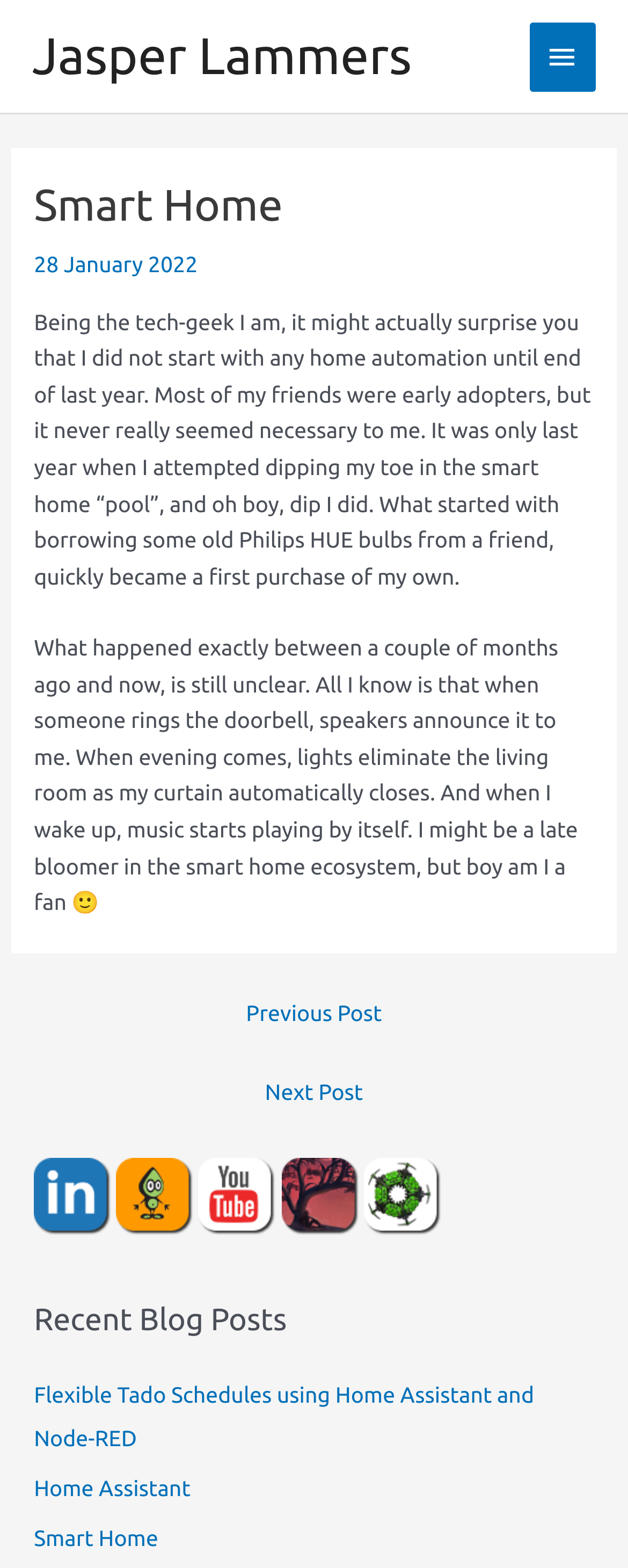How many social media links are there?
Please respond to the question with a detailed and well-explained answer.

There are five social media links at the bottom of the webpage, which are LinkedIn, Code Project, YouTube, Mind Dough, and Strategic RPS. These links are accompanied by their respective icons.